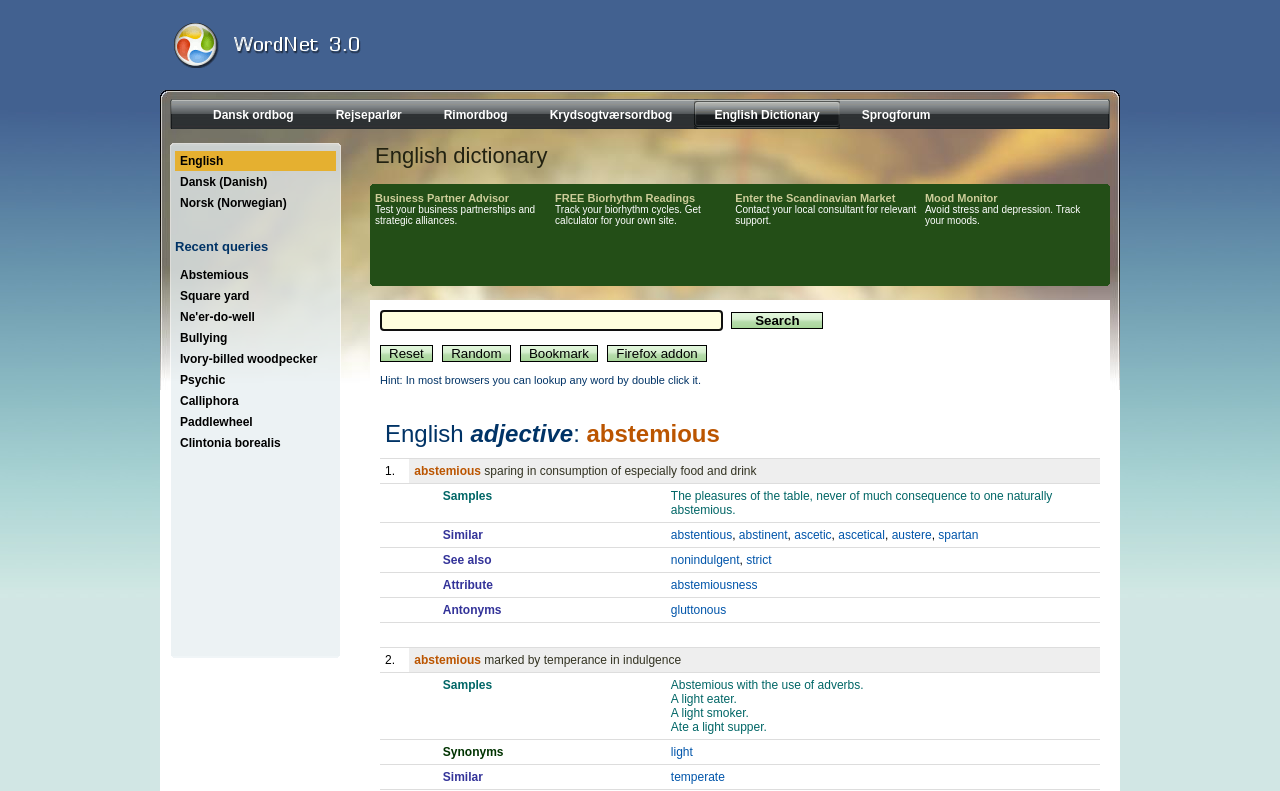Based on the description "ascetical", find the bounding box of the specified UI element.

[0.655, 0.668, 0.691, 0.685]